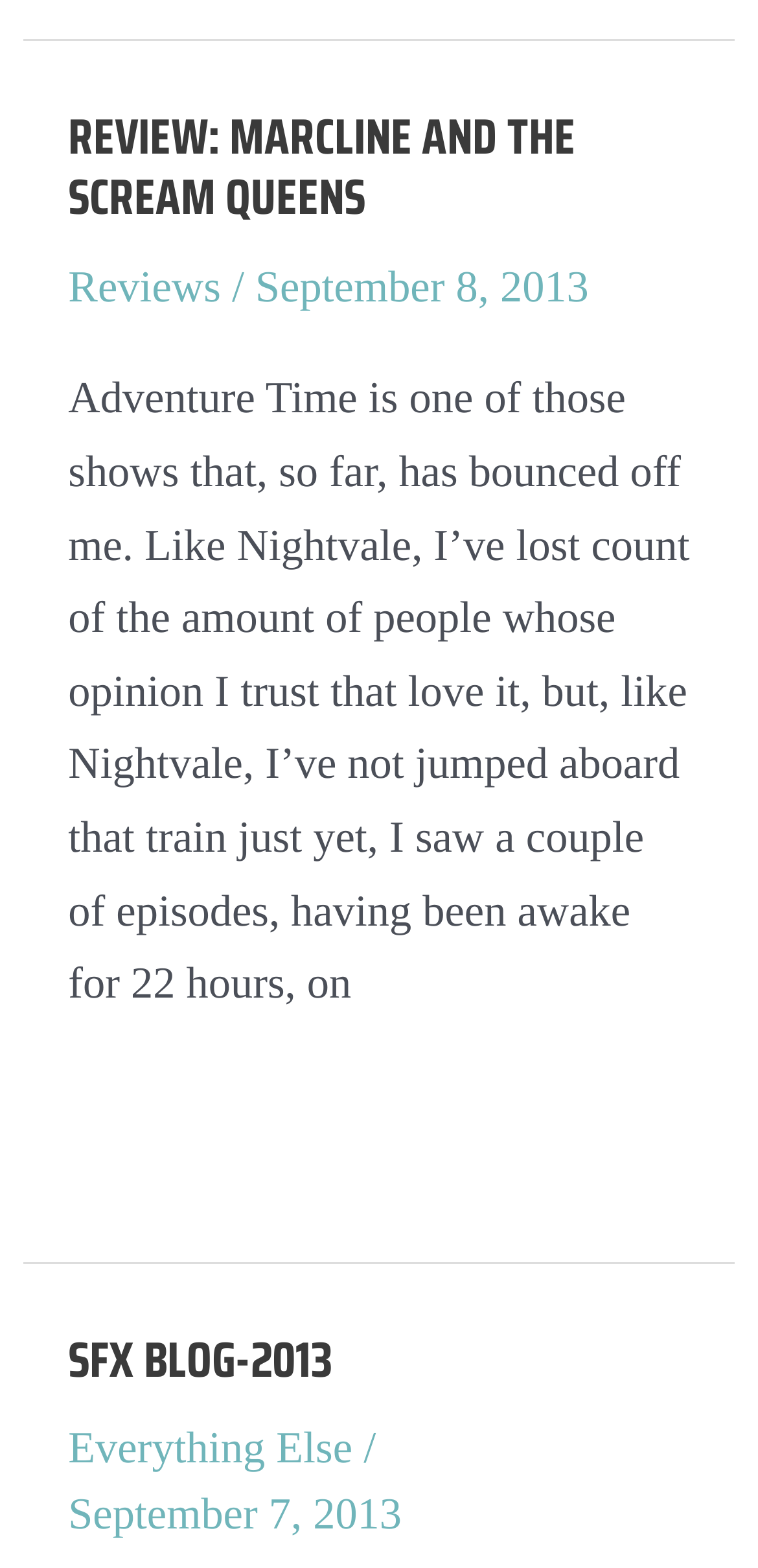Provide a thorough and detailed response to the question by examining the image: 
What is the category of the review?

The category of the review can be found in the link element with the text 'Reviews' which is a child of the HeaderAsNonLandmark element.